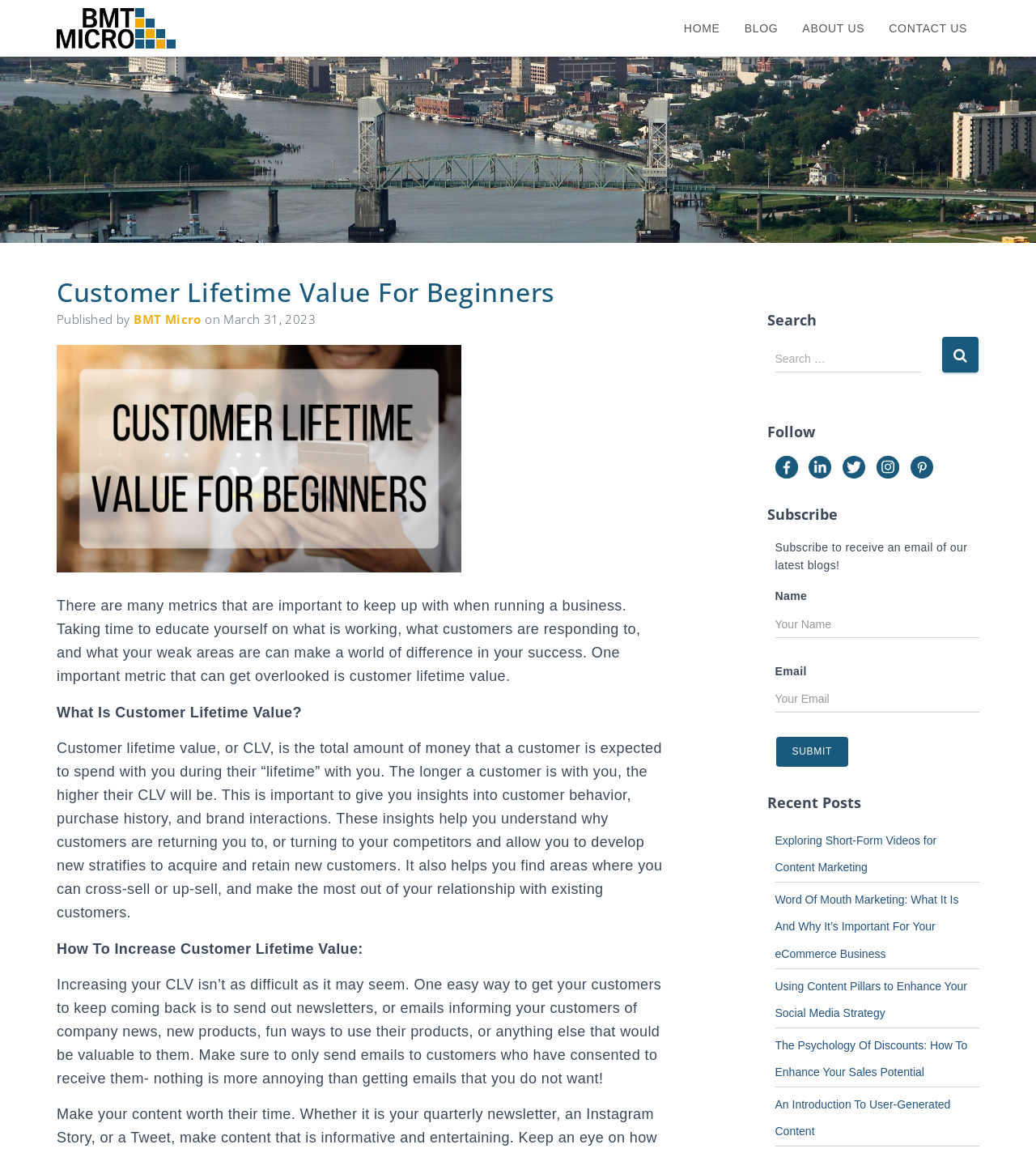Highlight the bounding box coordinates of the element that should be clicked to carry out the following instruction: "Search for something". The coordinates must be given as four float numbers ranging from 0 to 1, i.e., [left, top, right, bottom].

[0.748, 0.299, 0.889, 0.324]